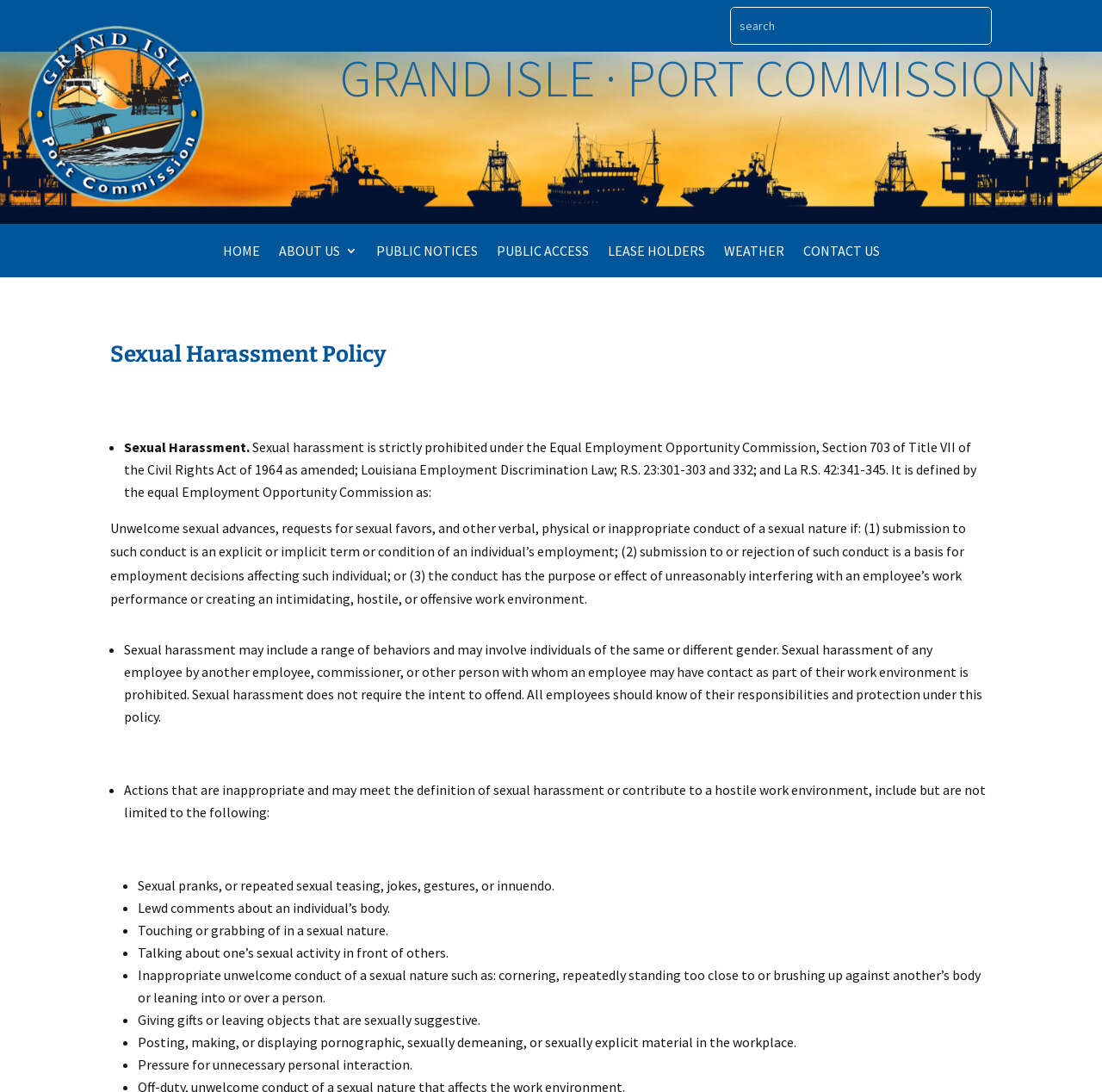Find and indicate the bounding box coordinates of the region you should select to follow the given instruction: "search".

[0.663, 0.006, 0.9, 0.041]